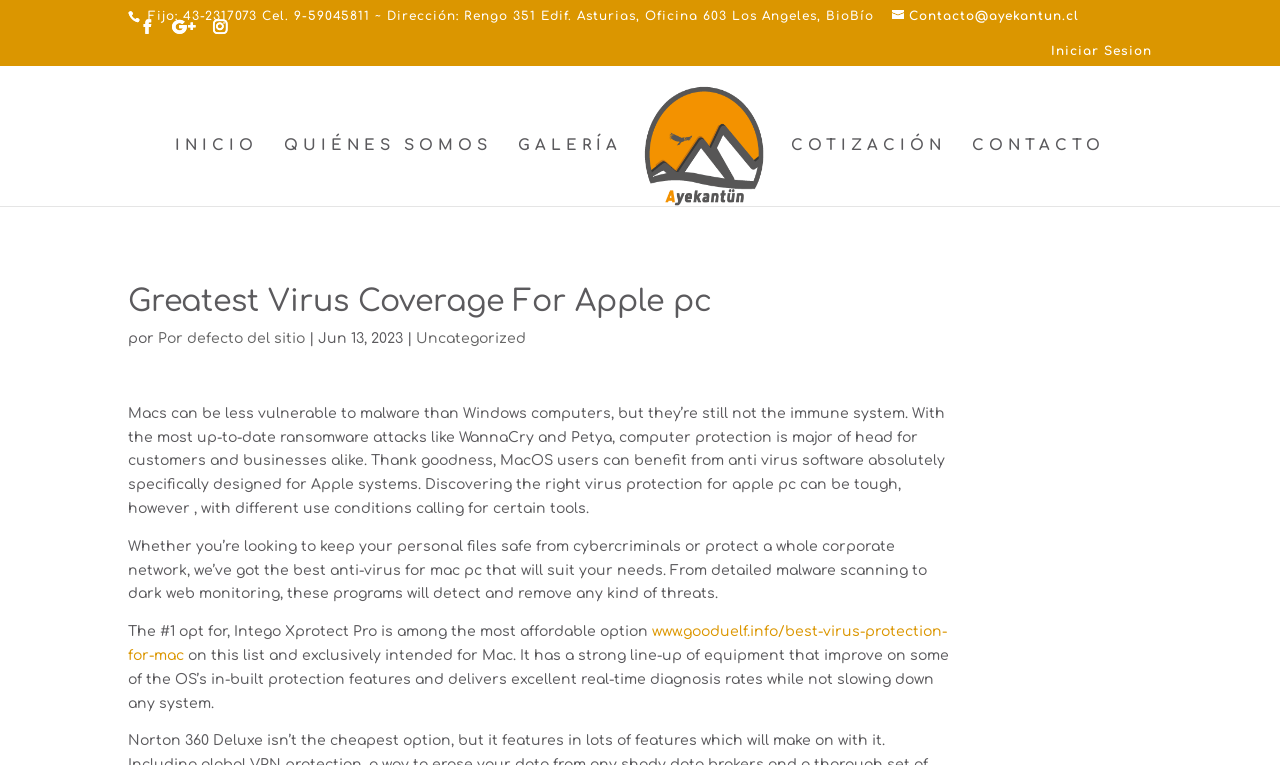What is the purpose of the search box?
Refer to the image and give a detailed answer to the query.

I inferred the purpose of the search box by its label 'Buscar:' and its location at the top of the webpage, which suggests that it is intended for users to search for content within the website.